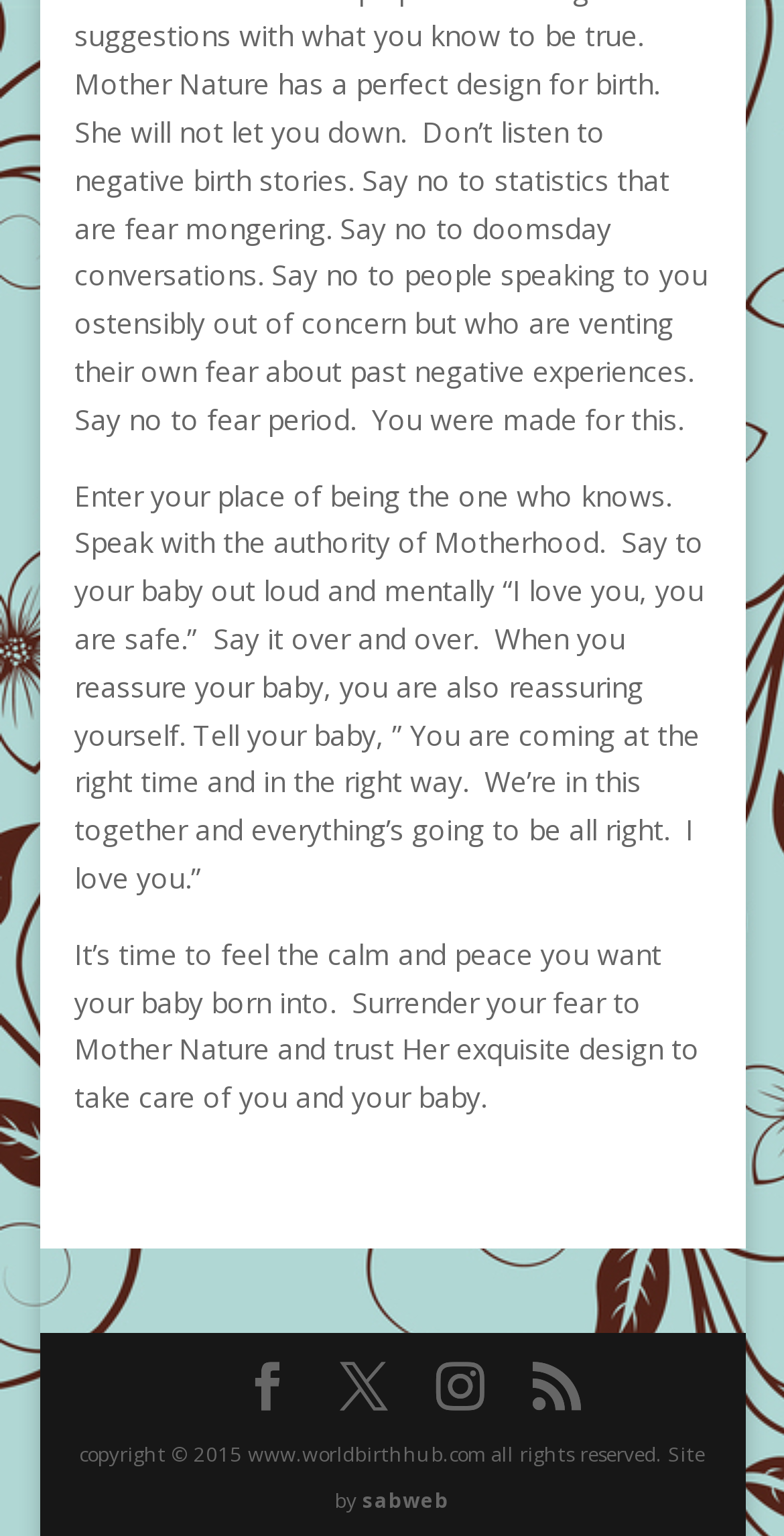Respond to the question with just a single word or phrase: 
What is the year of copyright for this website?

2015